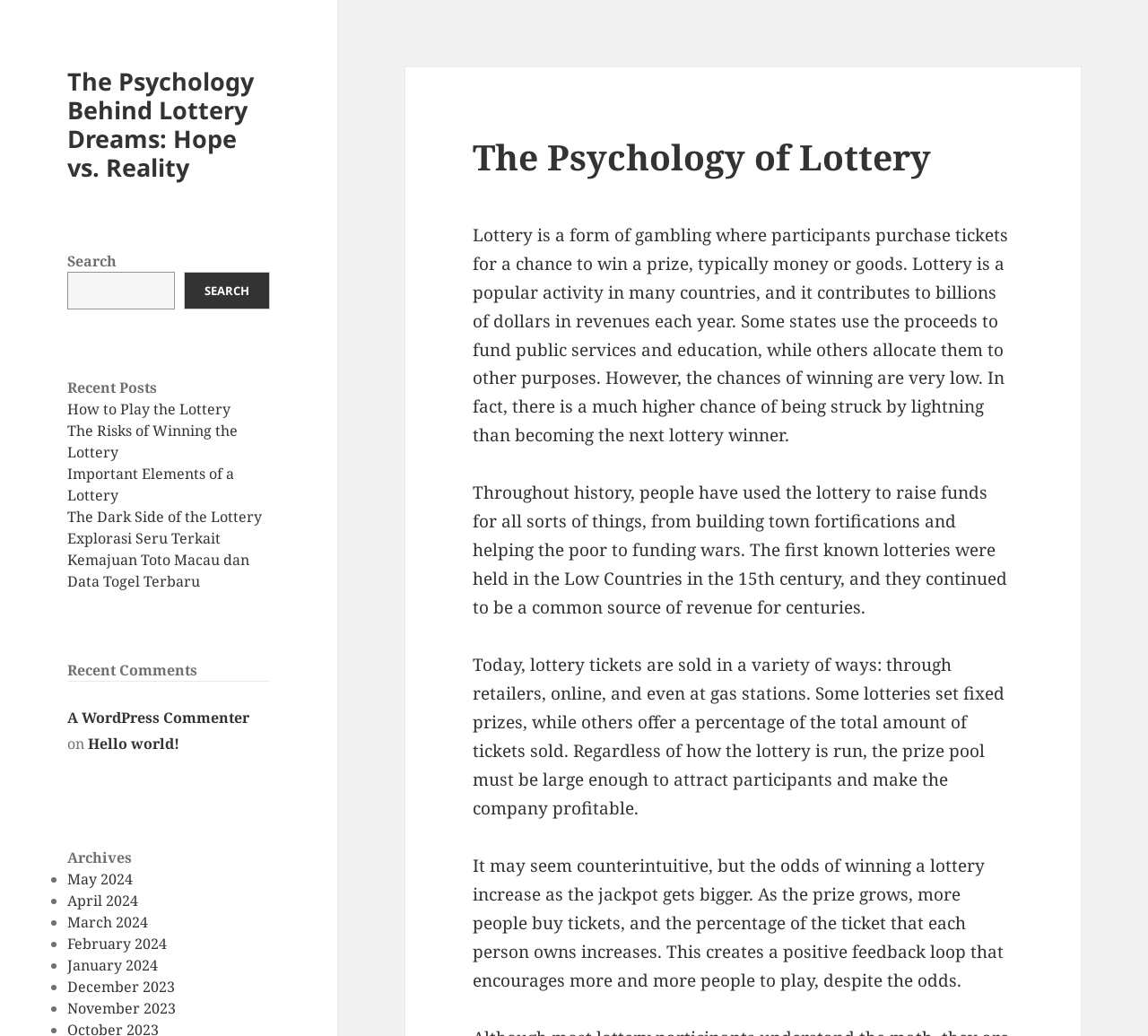Could you provide the bounding box coordinates for the portion of the screen to click to complete this instruction: "Search for a topic"?

[0.059, 0.262, 0.153, 0.298]